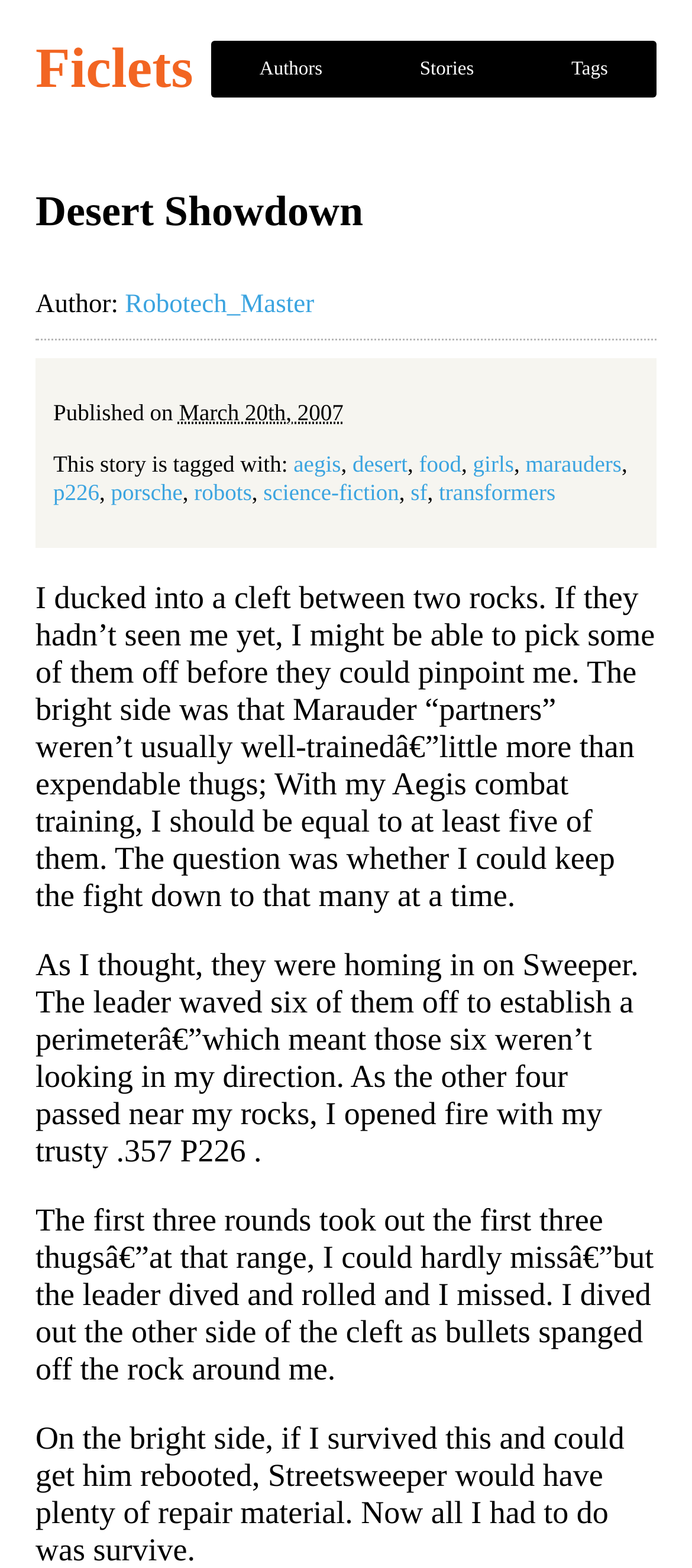Can you identify the bounding box coordinates of the clickable region needed to carry out this instruction: 'Read story by Robotech_Master'? The coordinates should be four float numbers within the range of 0 to 1, stated as [left, top, right, bottom].

[0.181, 0.185, 0.454, 0.203]